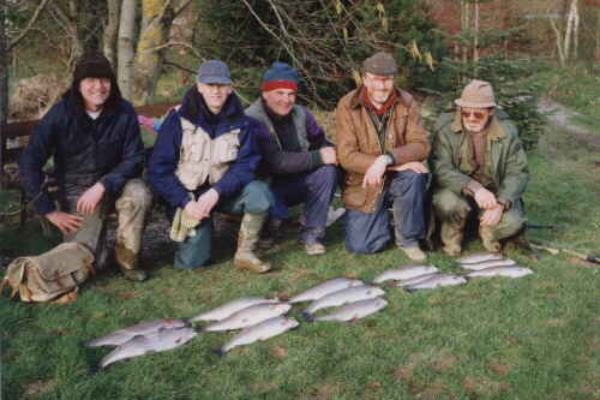Respond to the following query with just one word or a short phrase: 
What type of fish did the anglers catch?

Trout